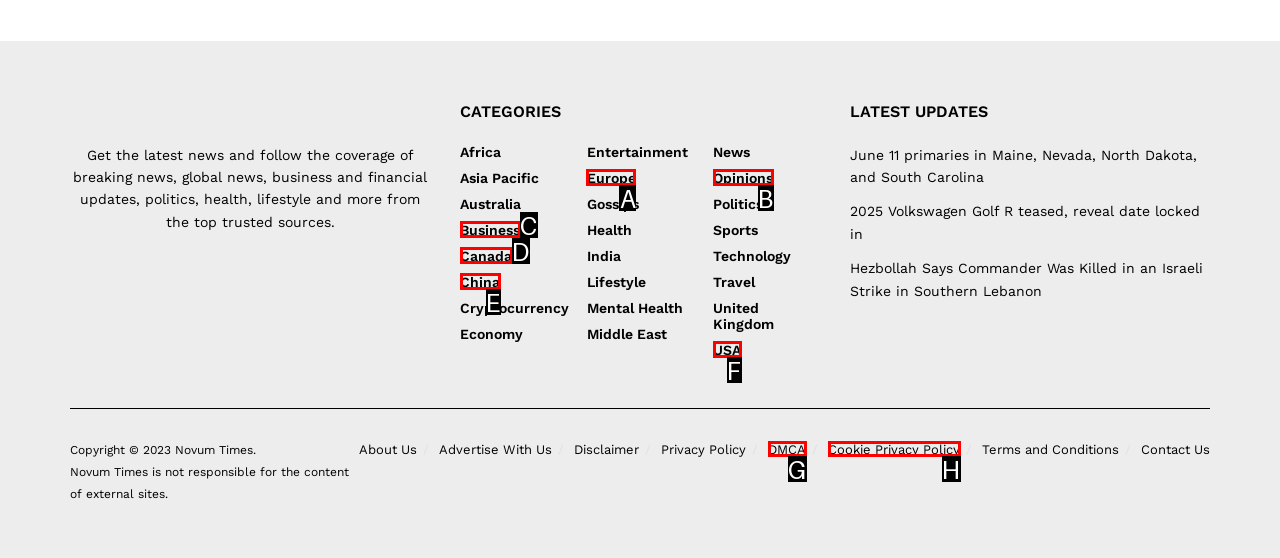Which option corresponds to the following element description: Cookie Privacy Policy?
Please provide the letter of the correct choice.

H